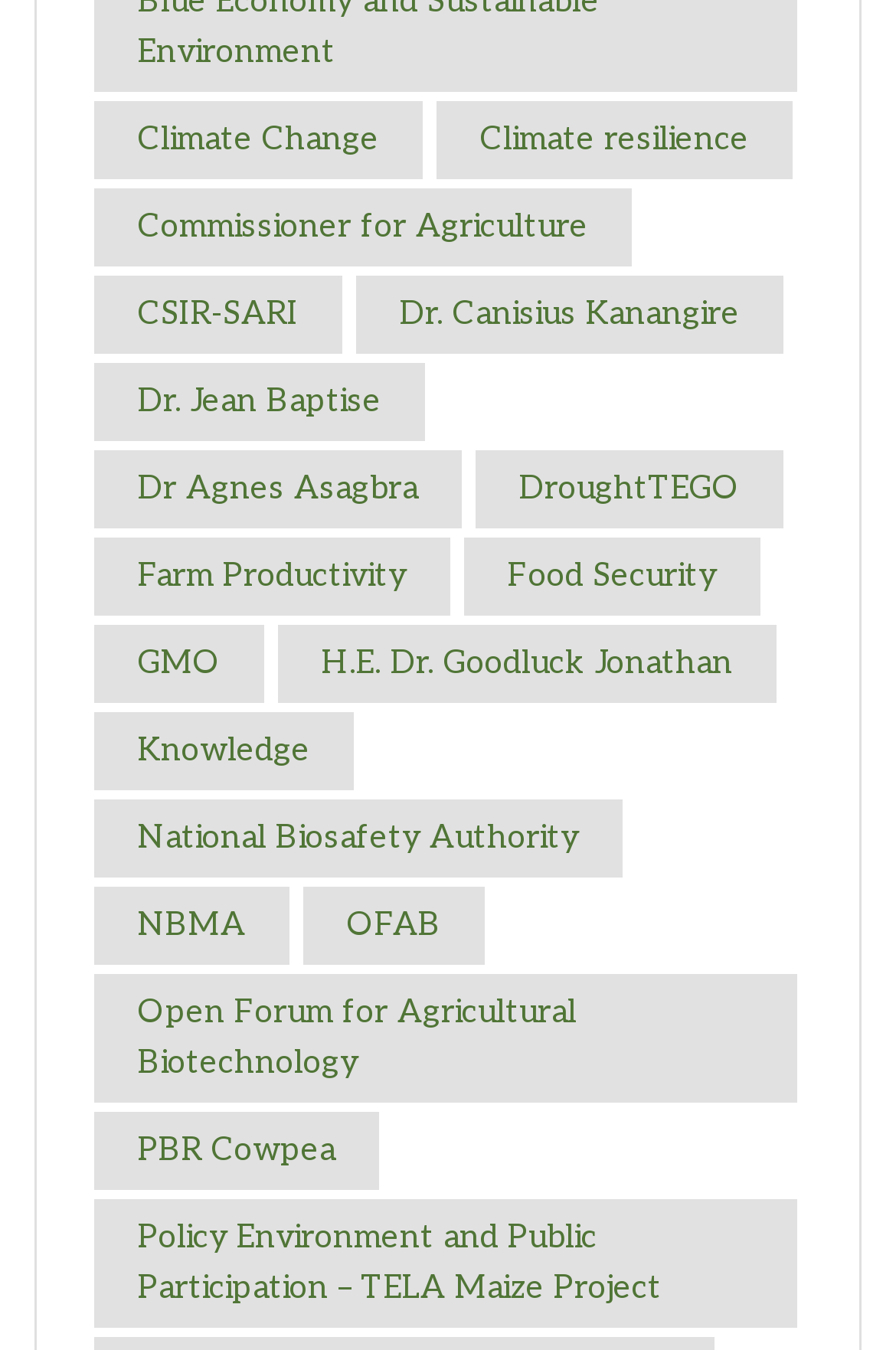Identify the bounding box coordinates of the clickable region required to complete the instruction: "Discover Open Forum for Agricultural Biotechnology". The coordinates should be given as four float numbers within the range of 0 and 1, i.e., [left, top, right, bottom].

[0.105, 0.721, 0.89, 0.816]